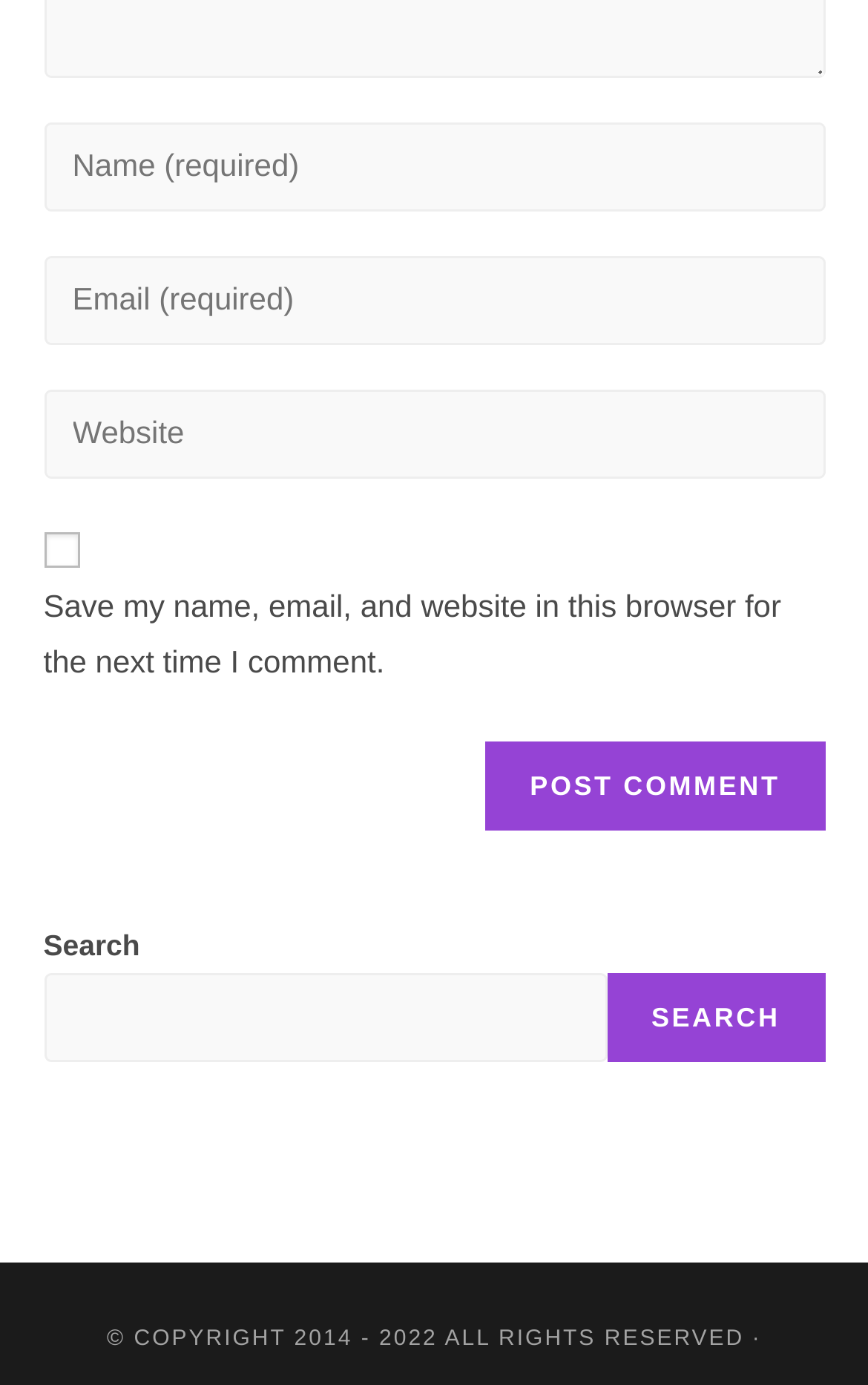Please answer the following question using a single word or phrase: 
What is the purpose of the first textbox?

Enter name or username